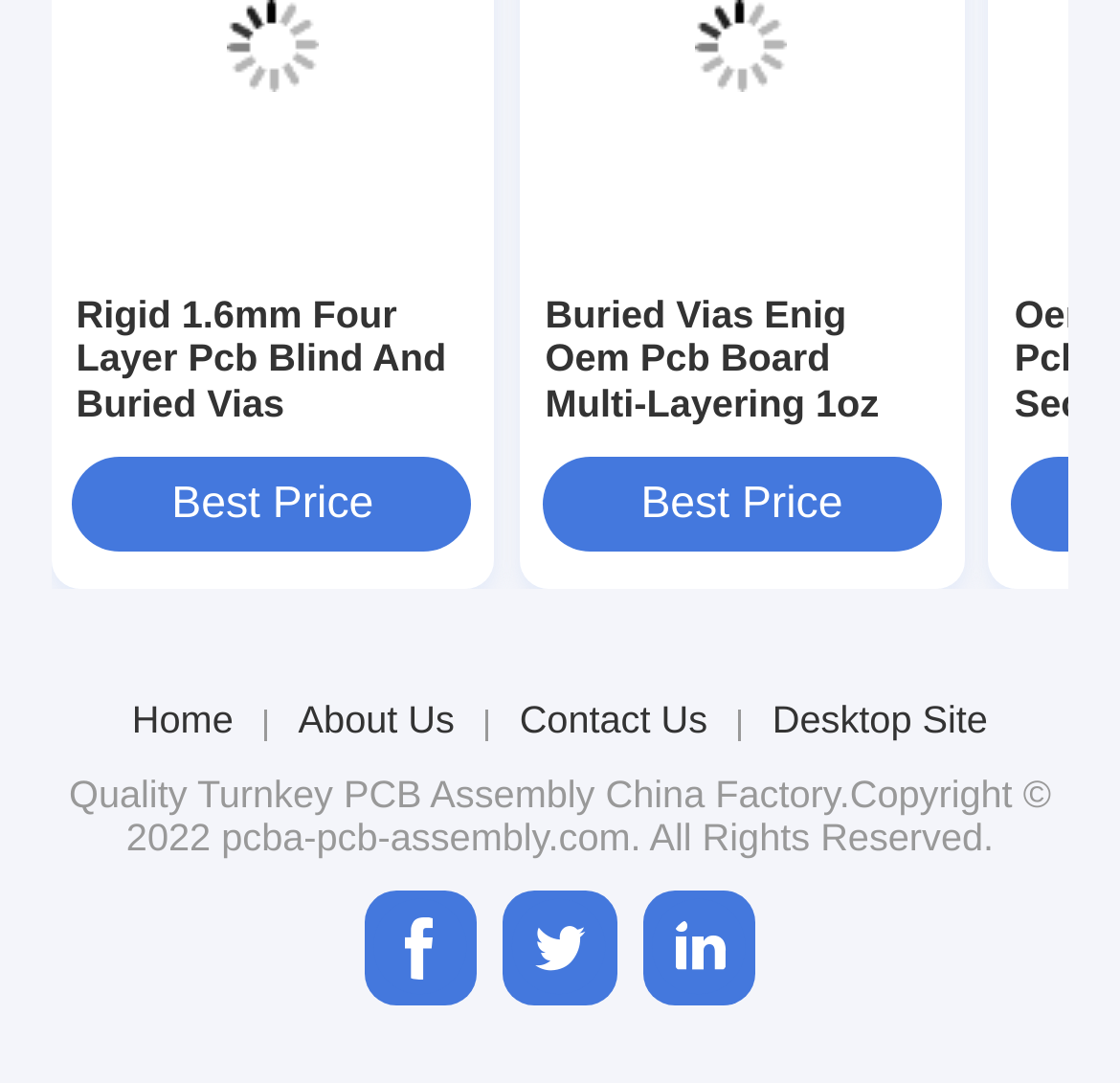Please determine the bounding box coordinates of the element's region to click in order to carry out the following instruction: "Get Best Price". The coordinates should be four float numbers between 0 and 1, i.e., [left, top, right, bottom].

[0.065, 0.422, 0.422, 0.51]